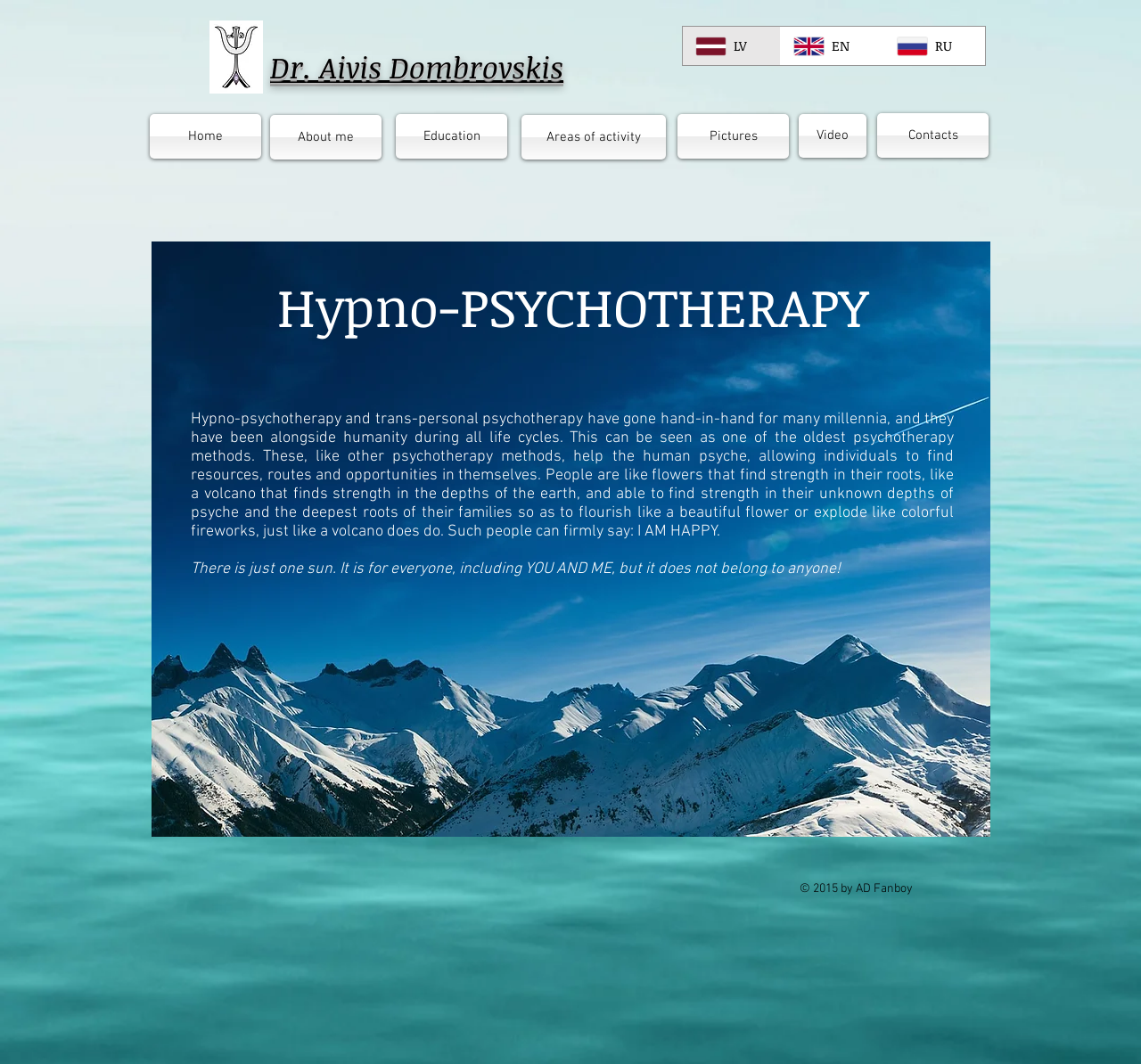Pinpoint the bounding box coordinates of the element you need to click to execute the following instruction: "View About me page". The bounding box should be represented by four float numbers between 0 and 1, in the format [left, top, right, bottom].

[0.237, 0.108, 0.334, 0.15]